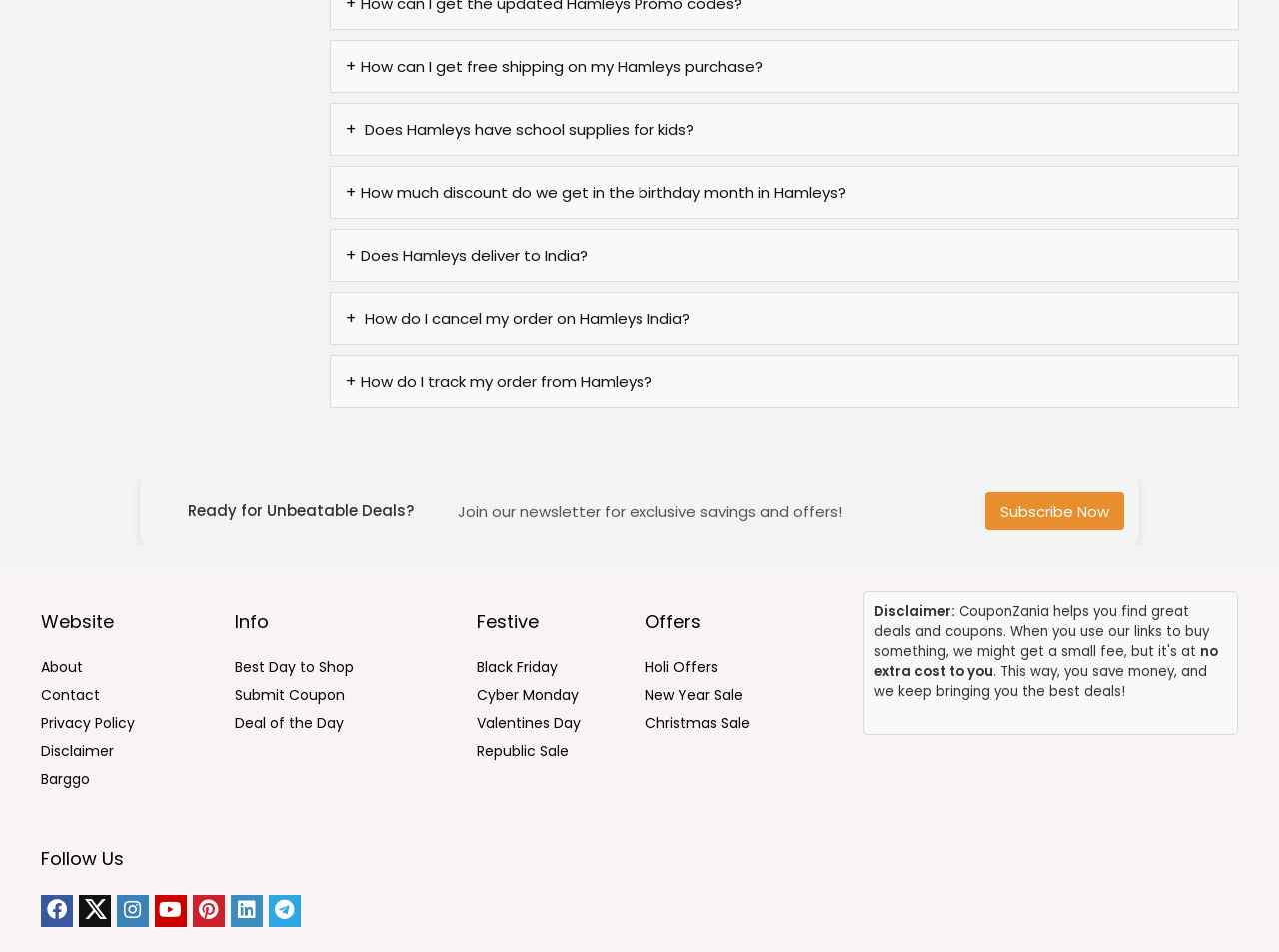Provide the bounding box for the UI element matching this description: "New Year Sale".

[0.505, 0.72, 0.582, 0.741]